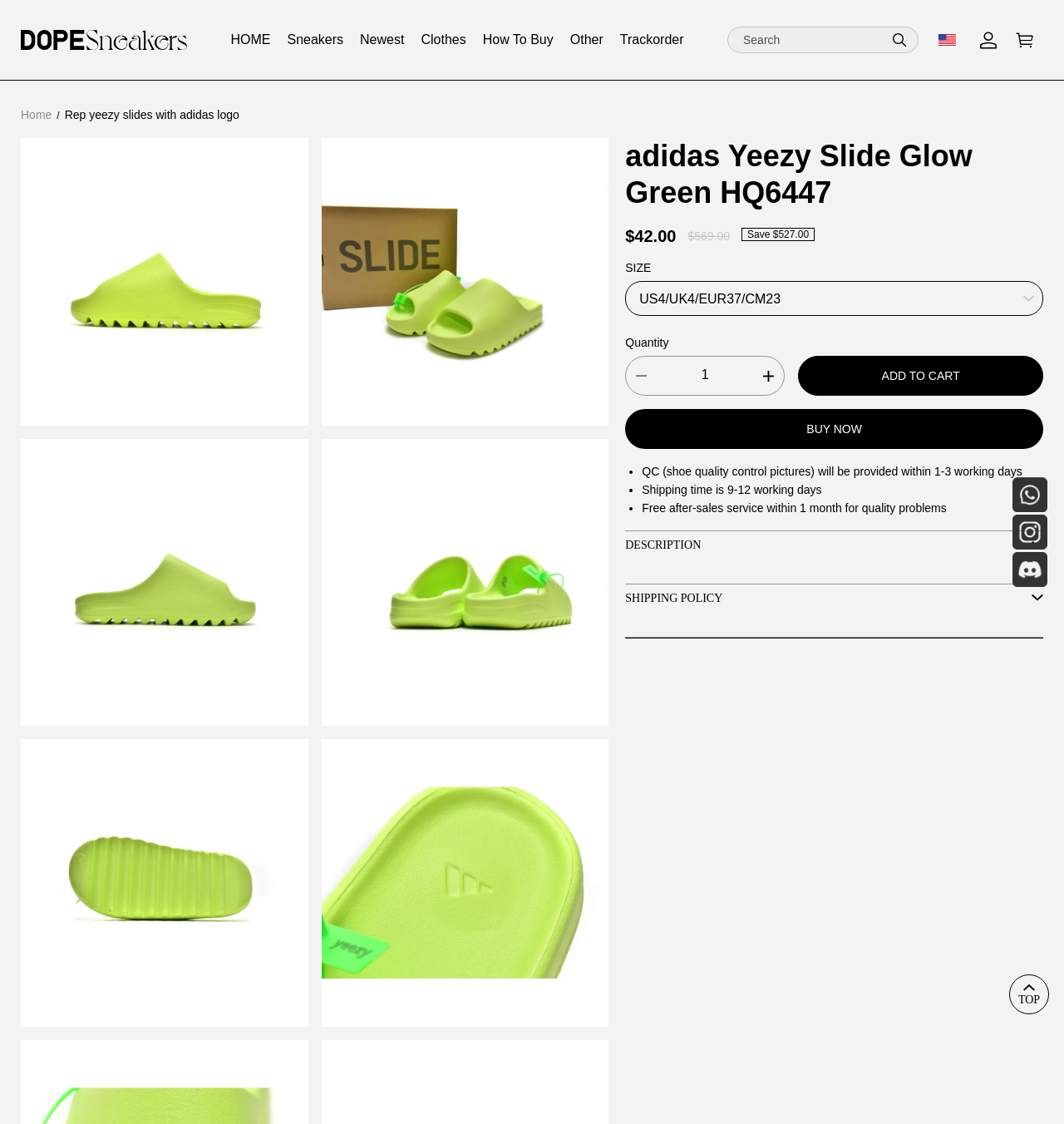Locate the bounding box of the UI element with the following description: "NEWS & PRESS".

None